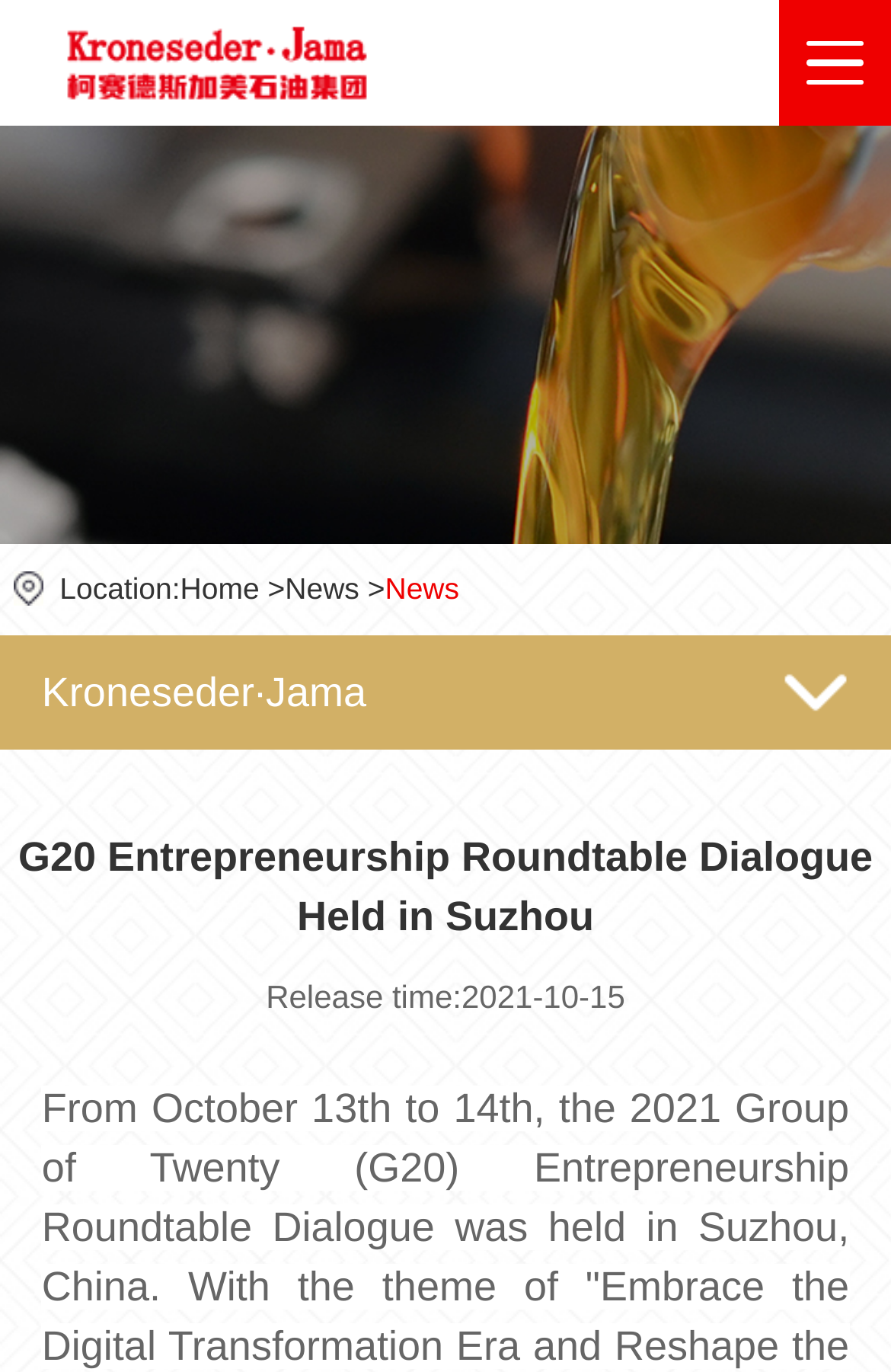How many links are there in the top navigation?
Look at the webpage screenshot and answer the question with a detailed explanation.

I found the answer by looking at the links 'Home' and 'News' which are located in the top navigation area.